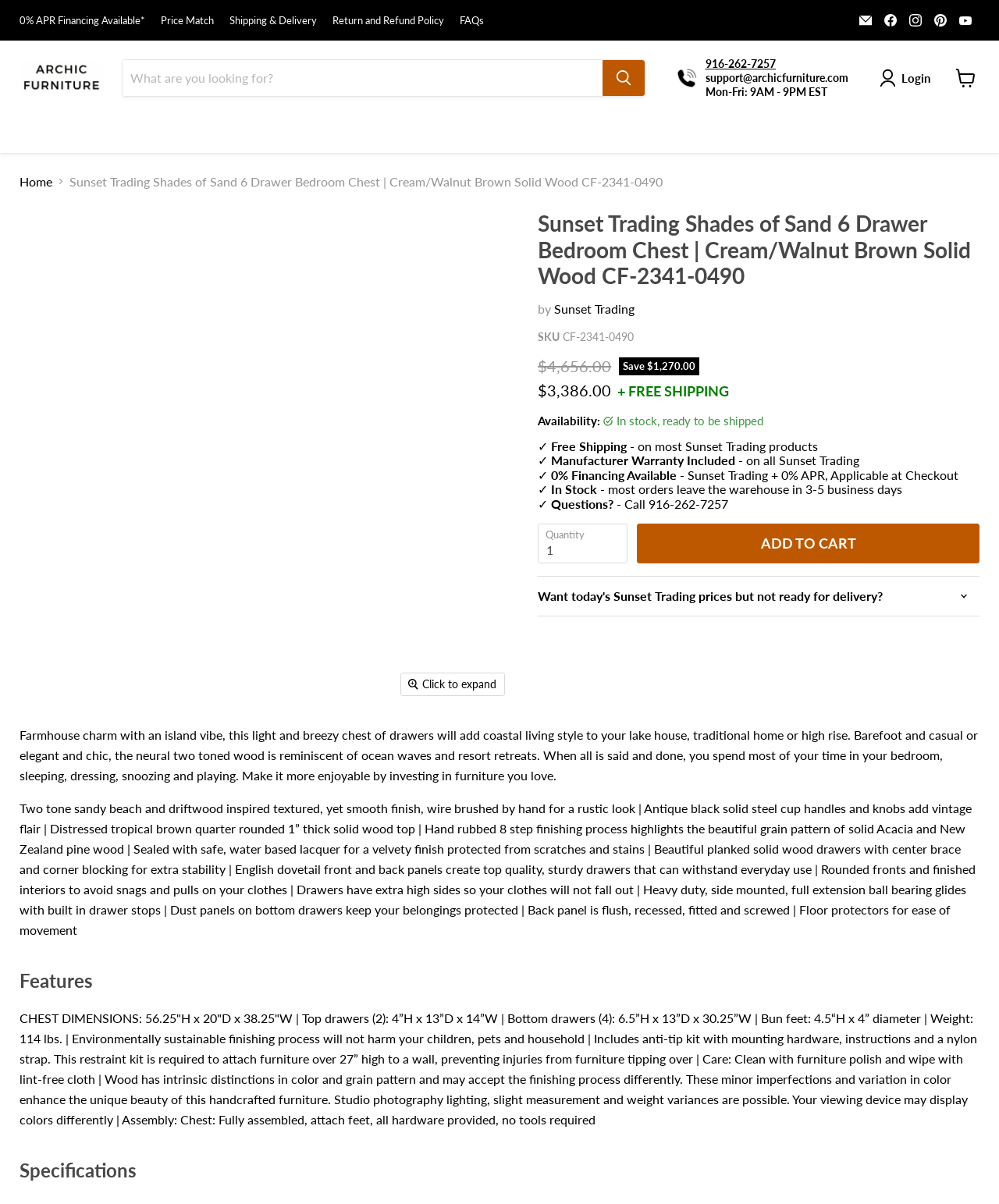How many images are available for the Sunset Trading Shades of Sand 6 Drawer Bedroom Chest?
Answer the question with just one word or phrase using the image.

6